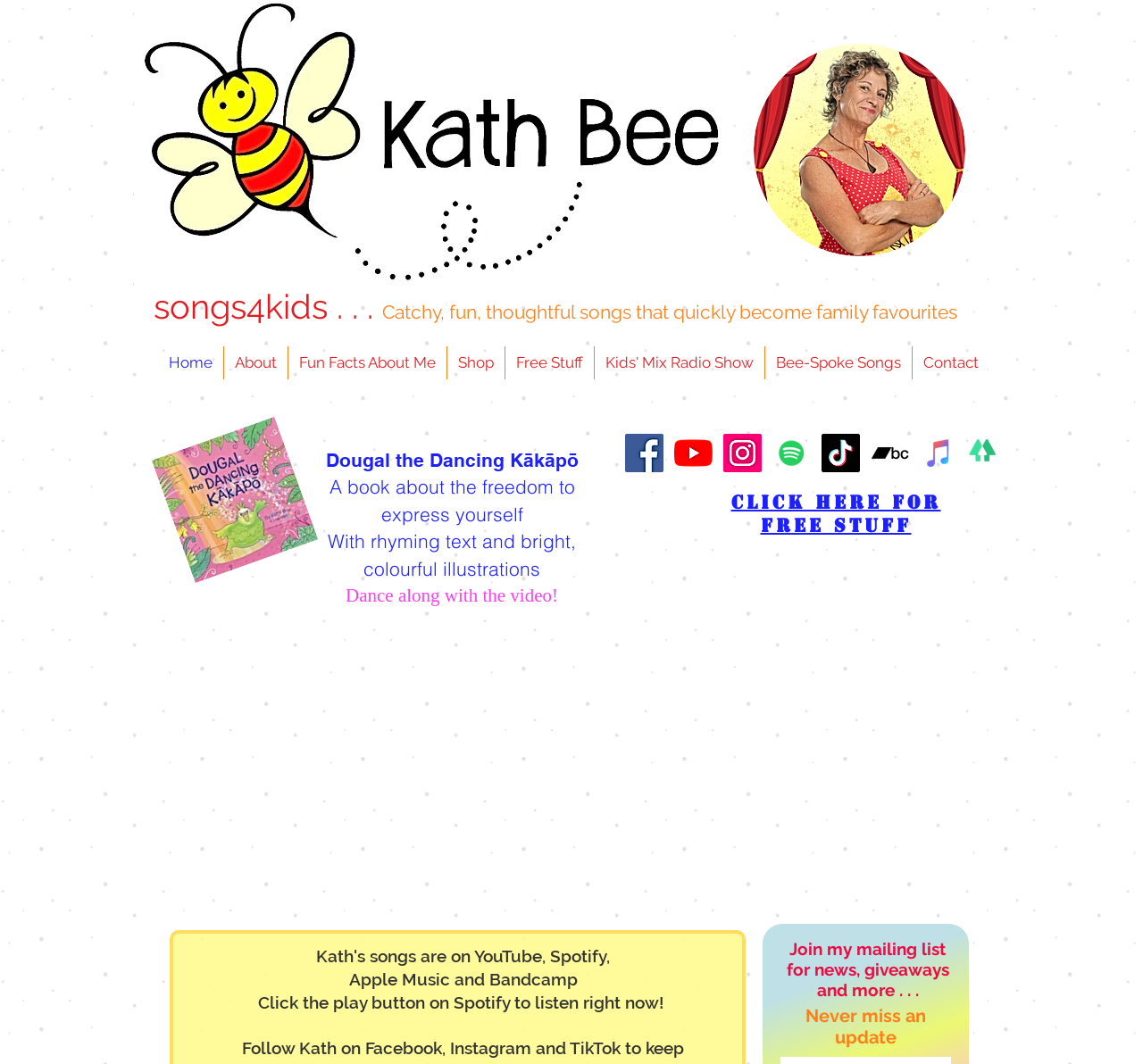Provide a brief response to the question below using one word or phrase:
What is the call-to-action in the 'CLICK HERE FOR FREE STUFF' section?

CLICK HERE FOR FREE STUFF